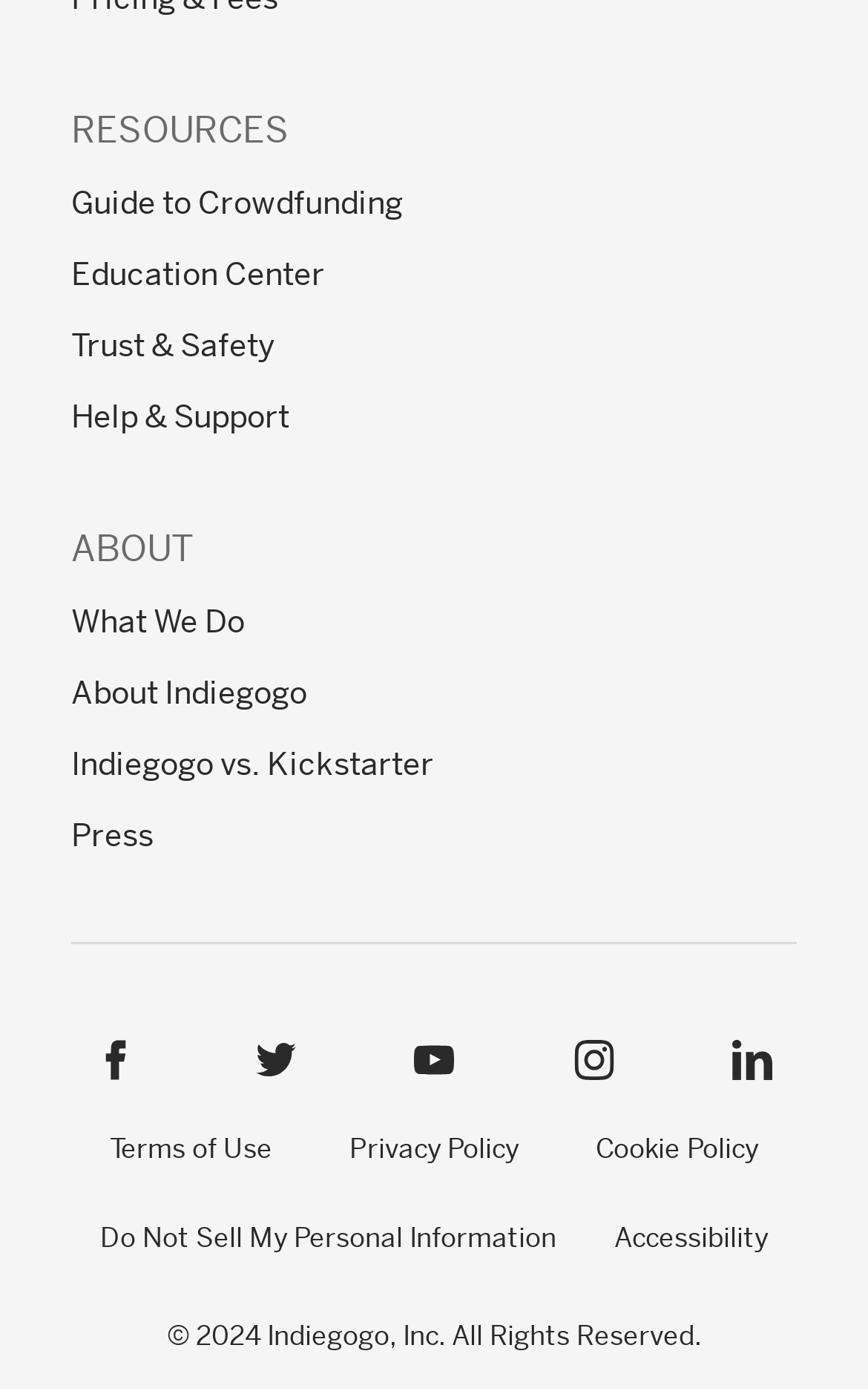Kindly provide the bounding box coordinates of the section you need to click on to fulfill the given instruction: "Follow Indiegogo on Facebook".

[0.082, 0.728, 0.185, 0.792]